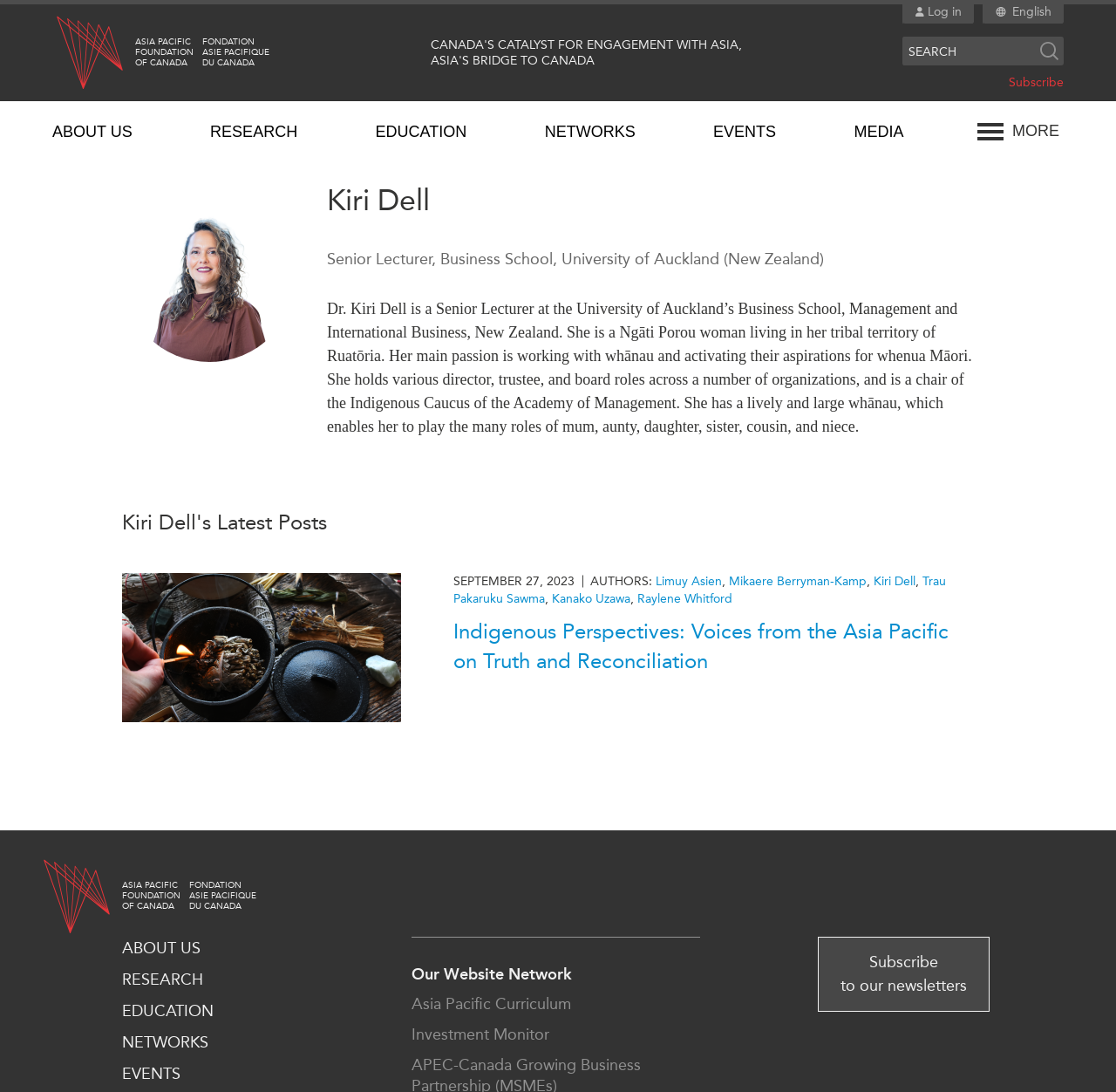Indicate the bounding box coordinates of the element that needs to be clicked to satisfy the following instruction: "View the 'Posts' navigation". The coordinates should be four float numbers between 0 and 1, i.e., [left, top, right, bottom].

None